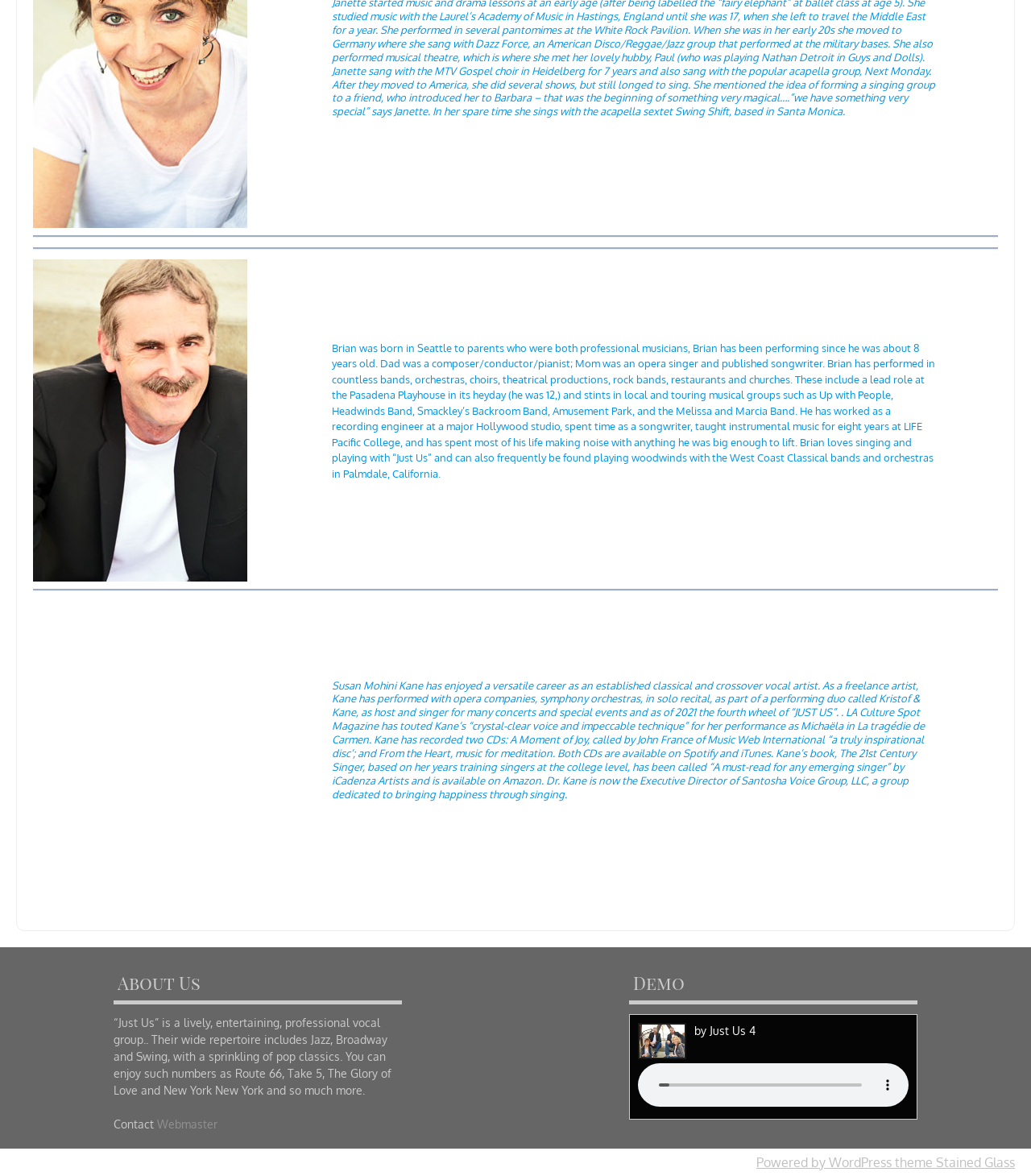What is the name of the vocal group?
Use the image to answer the question with a single word or phrase.

Just Us